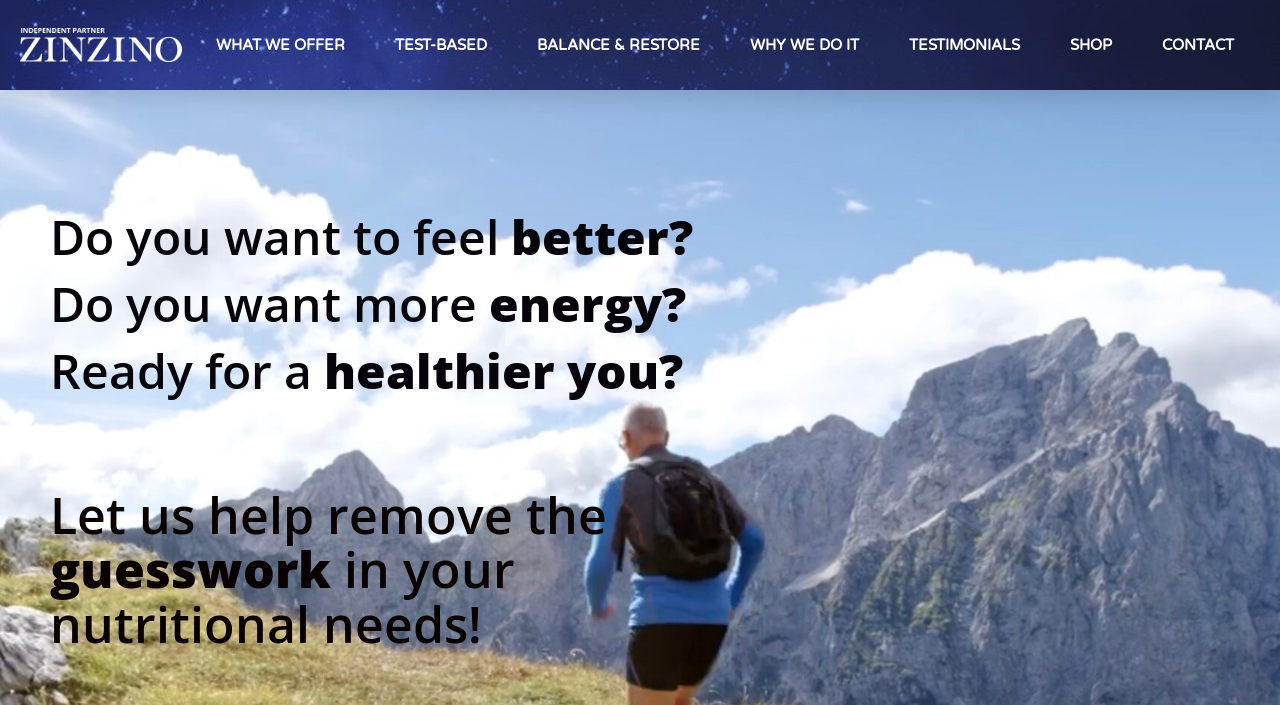Is there a call-to-action on the webpage?
Please respond to the question with as much detail as possible.

Although there is no explicit call-to-action button, the phrase 'Let us help remove the guesswork in your nutritional needs!' can be interpreted as a call-to-action, encouraging visitors to seek help from the business.